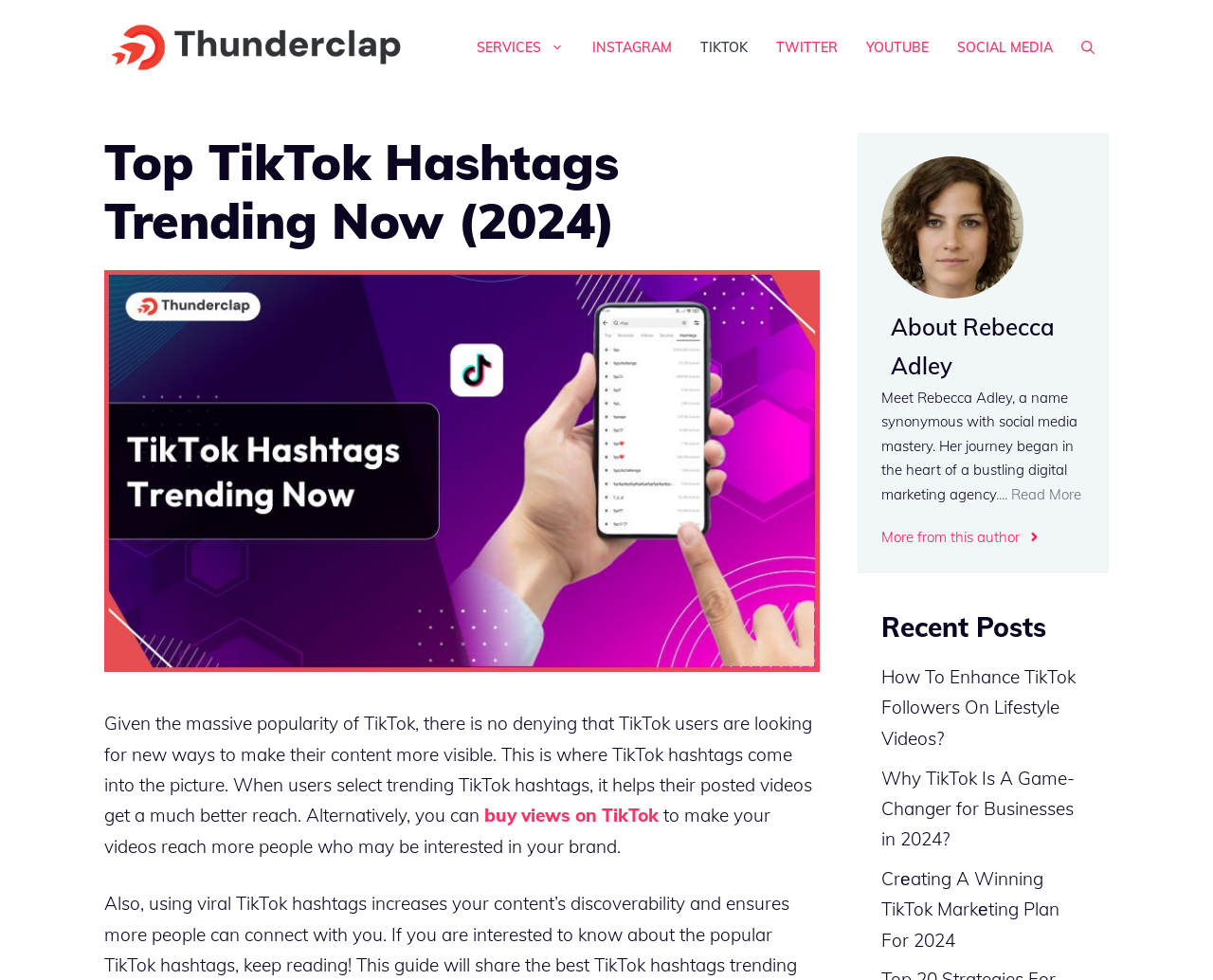Provide a one-word or brief phrase answer to the question:
What is the name of the author of the article?

Rebecca Adley